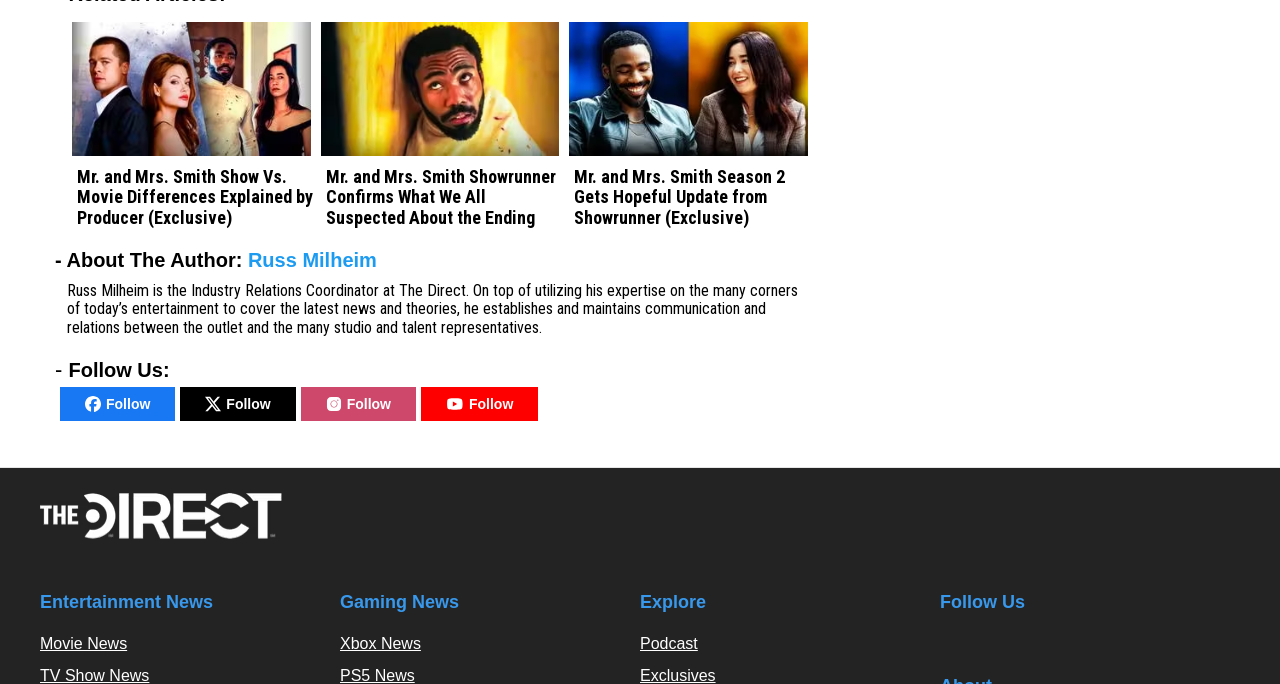Please identify the coordinates of the bounding box for the clickable region that will accomplish this instruction: "Follow Russ Milheim".

[0.194, 0.364, 0.294, 0.396]